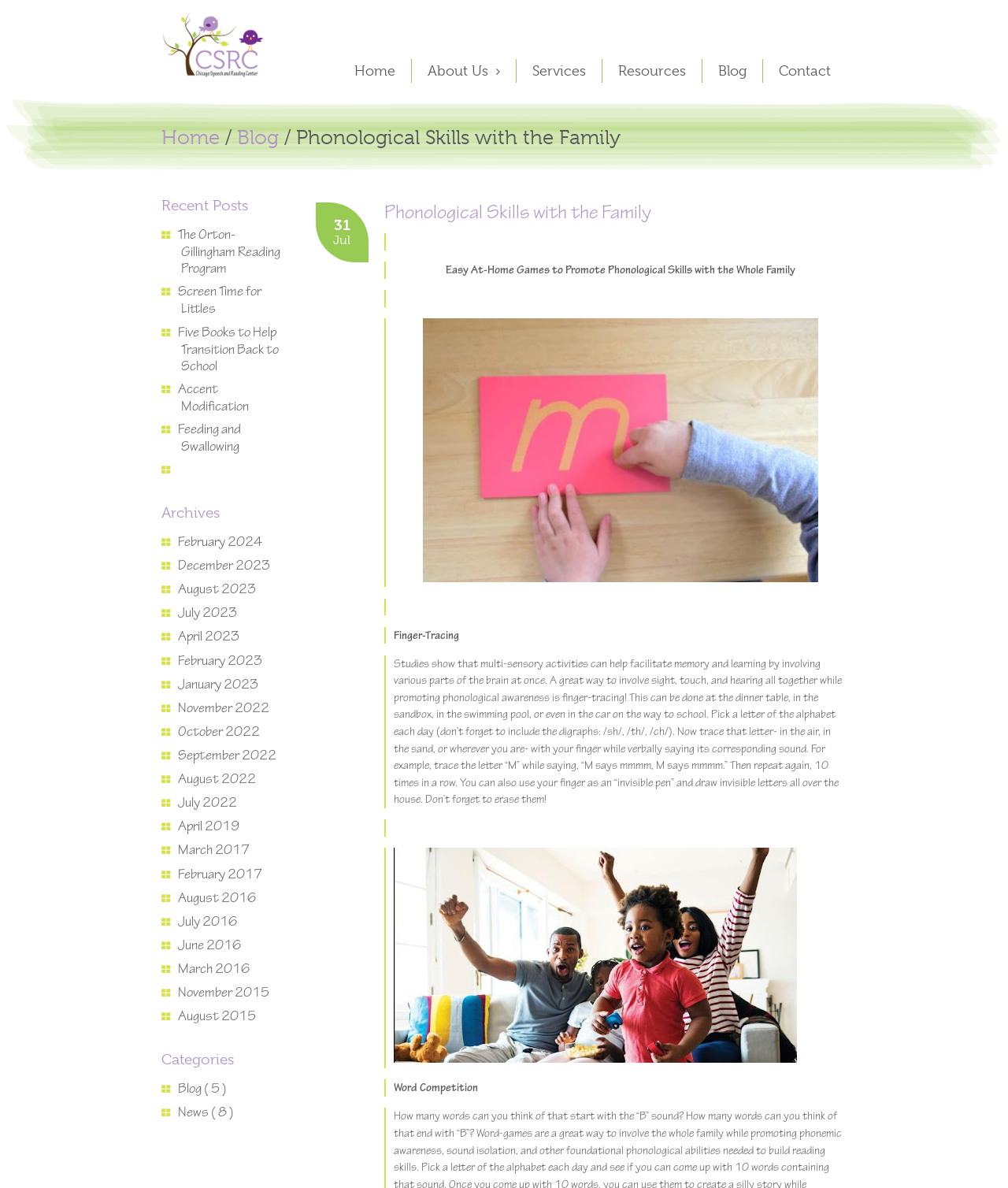Given the following UI element description: "The Orton-Gillingham Reading Program", find the bounding box coordinates in the webpage screenshot.

[0.16, 0.19, 0.28, 0.233]